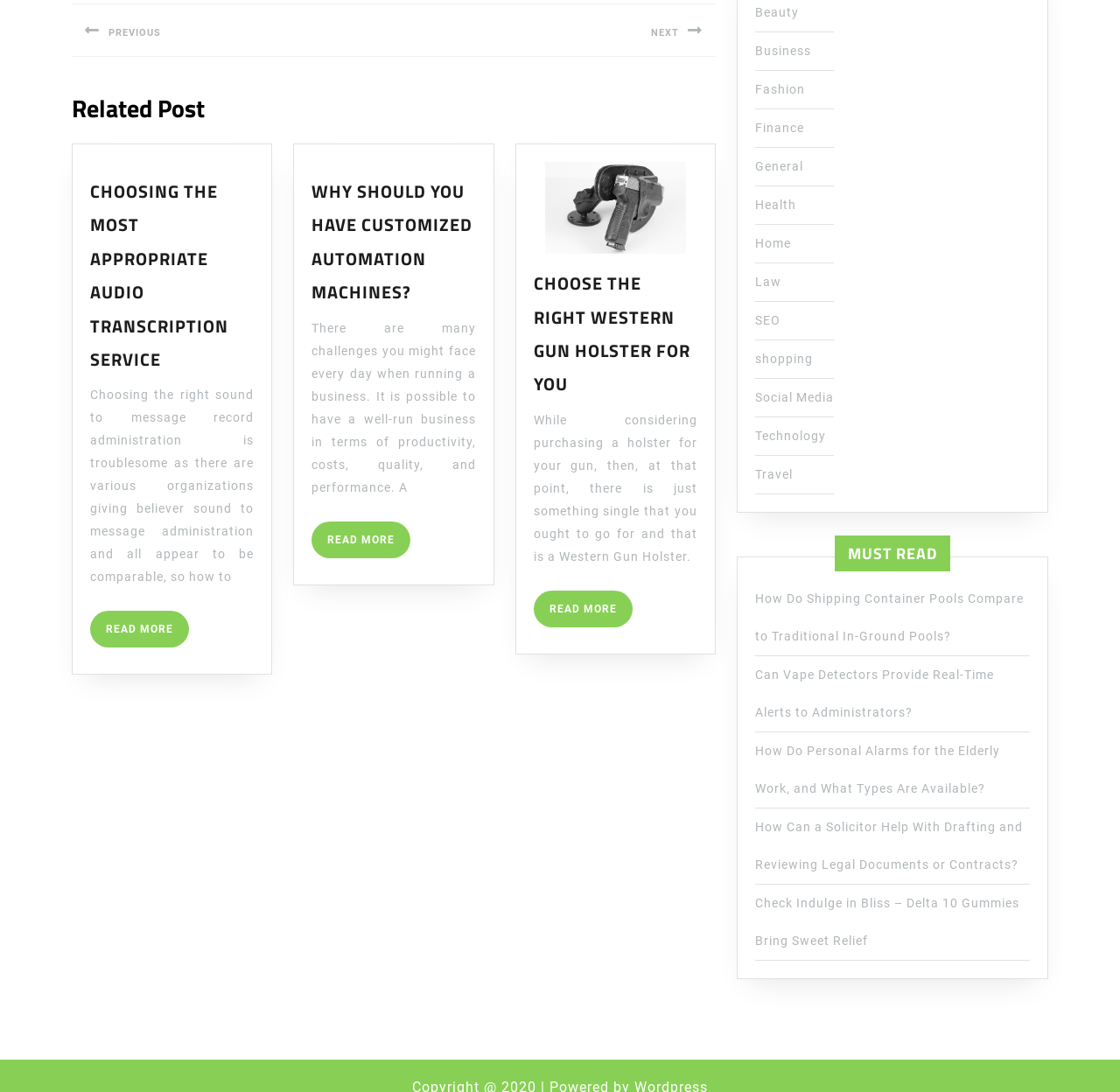Identify the bounding box coordinates of the clickable region required to complete the instruction: "Click on the 'Beauty' category link". The coordinates should be given as four float numbers within the range of 0 and 1, i.e., [left, top, right, bottom].

[0.674, 0.004, 0.713, 0.017]